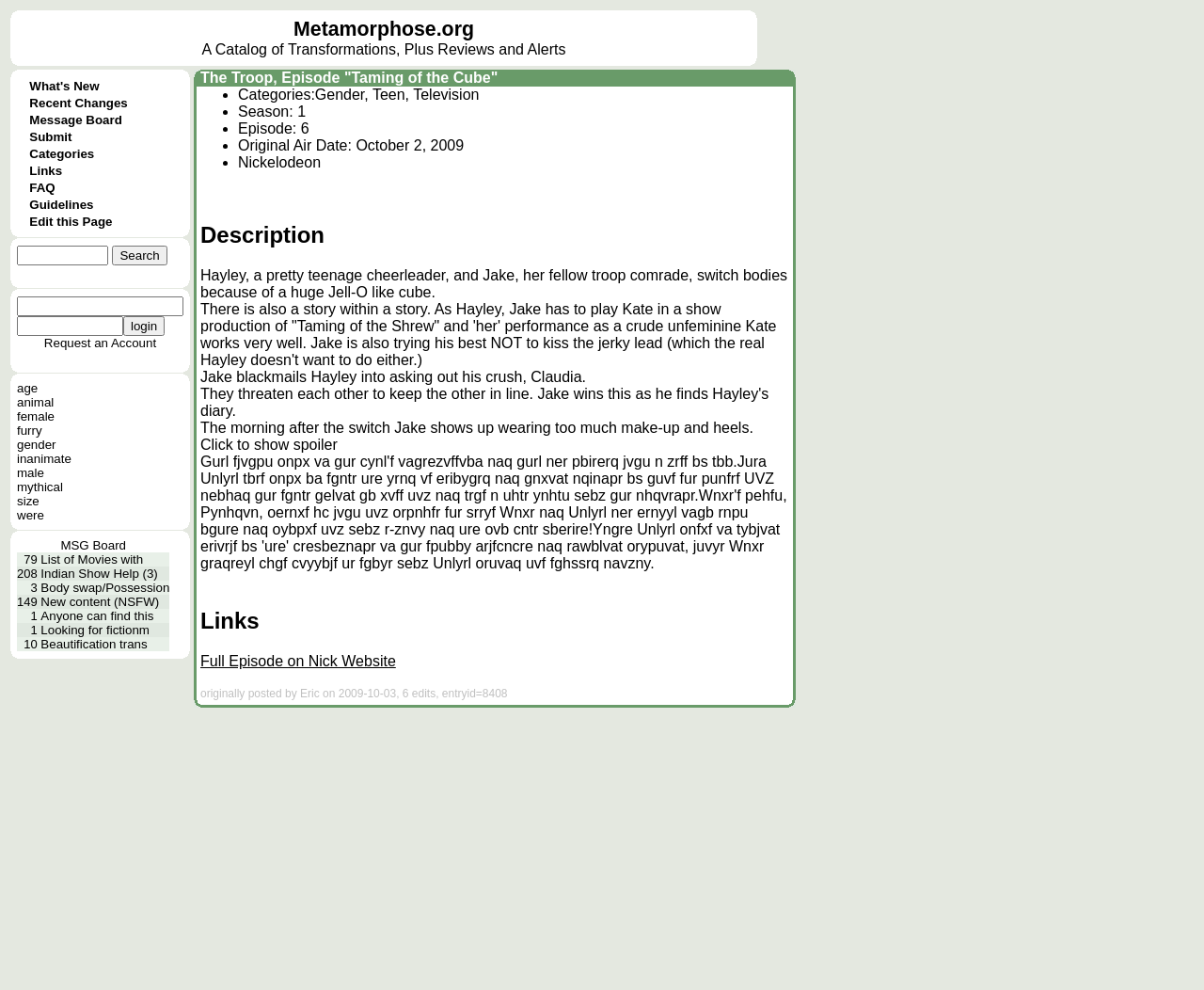Please identify the bounding box coordinates of the region to click in order to complete the task: "Click on What's New". The coordinates must be four float numbers between 0 and 1, specified as [left, top, right, bottom].

[0.024, 0.079, 0.083, 0.094]